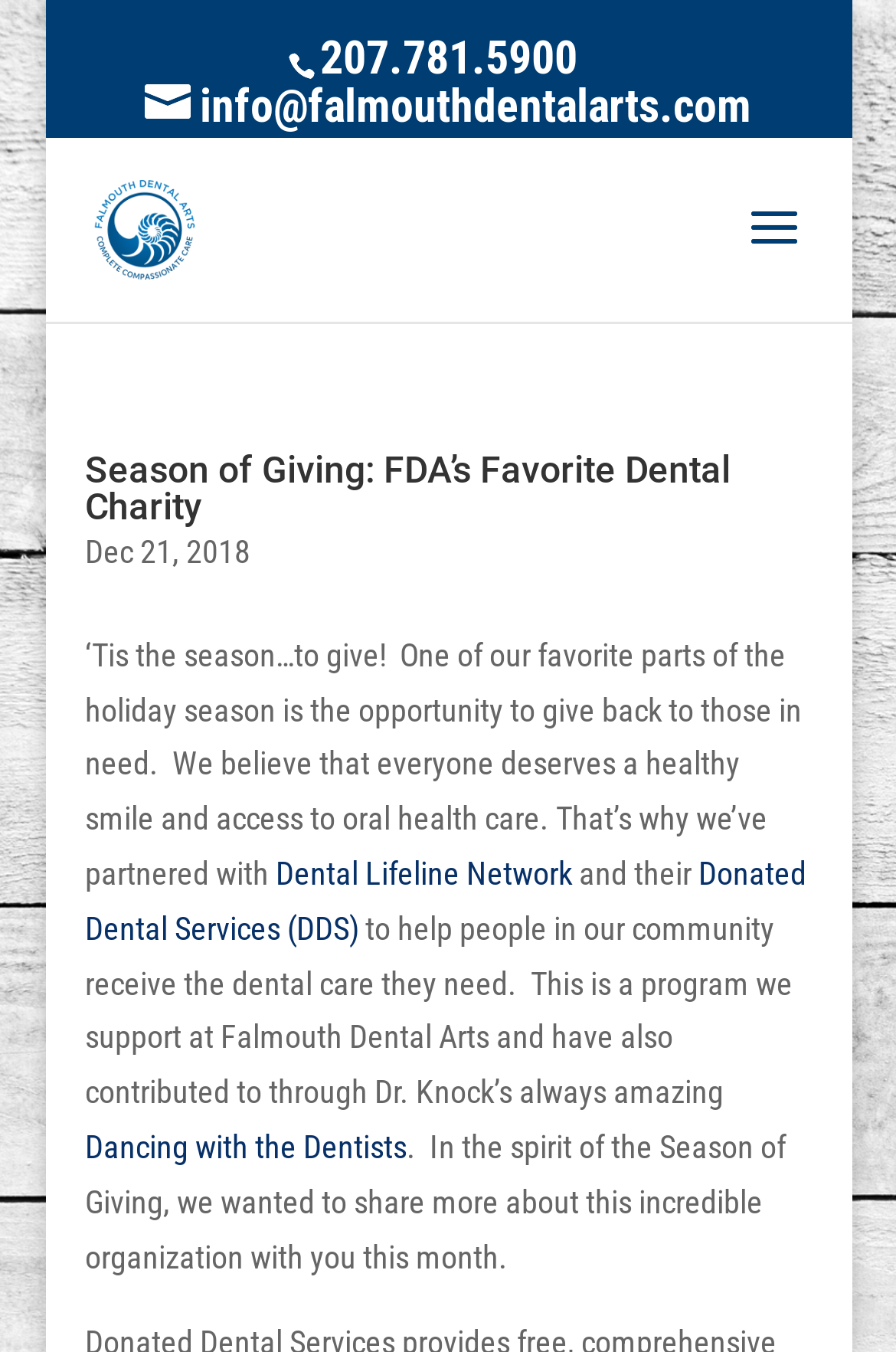Please find the bounding box for the UI component described as follows: "Dancing with the Dentists".

[0.095, 0.835, 0.454, 0.862]